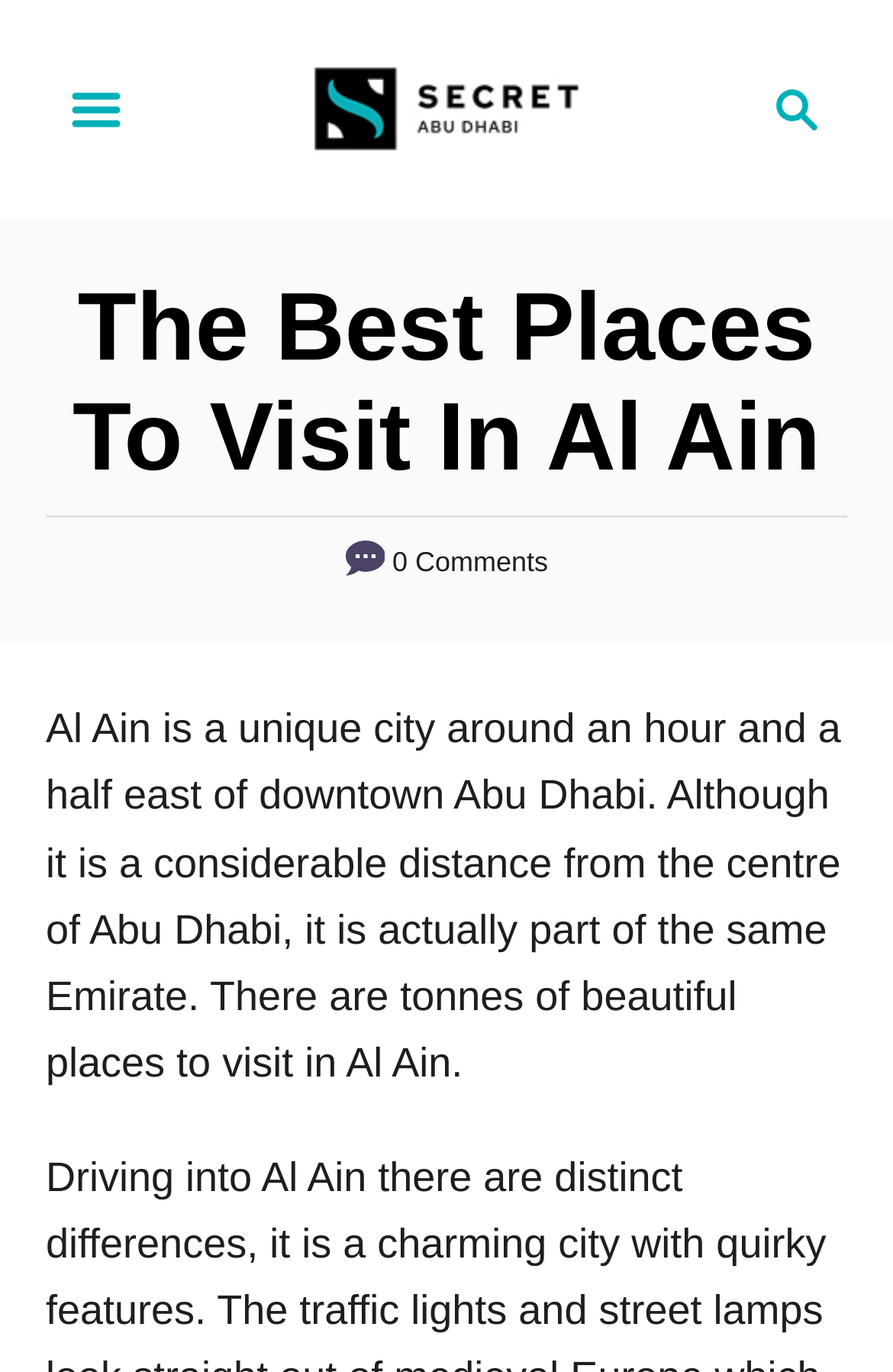Give a detailed overview of the webpage's appearance and contents.

The webpage is about discovering the best places to visit in Al Ain, UAE. At the top right corner, there is a search button with a magnifying glass icon. On the top left corner, there is a menu button with an image. Below the menu button, there is a link to "Secret Abu Dhabi" with an accompanying image.

The main content of the webpage is headed by a title "The Best Places To Visit In Al Ain" which is positioned at the top center of the page. Below the title, there is a small image and a text "0 Comments". 

The main article starts with a paragraph describing Al Ain as a unique city located an hour and a half east of downtown Abu Dhabi, highlighting that it is part of the same Emirate and has many beautiful places to visit.